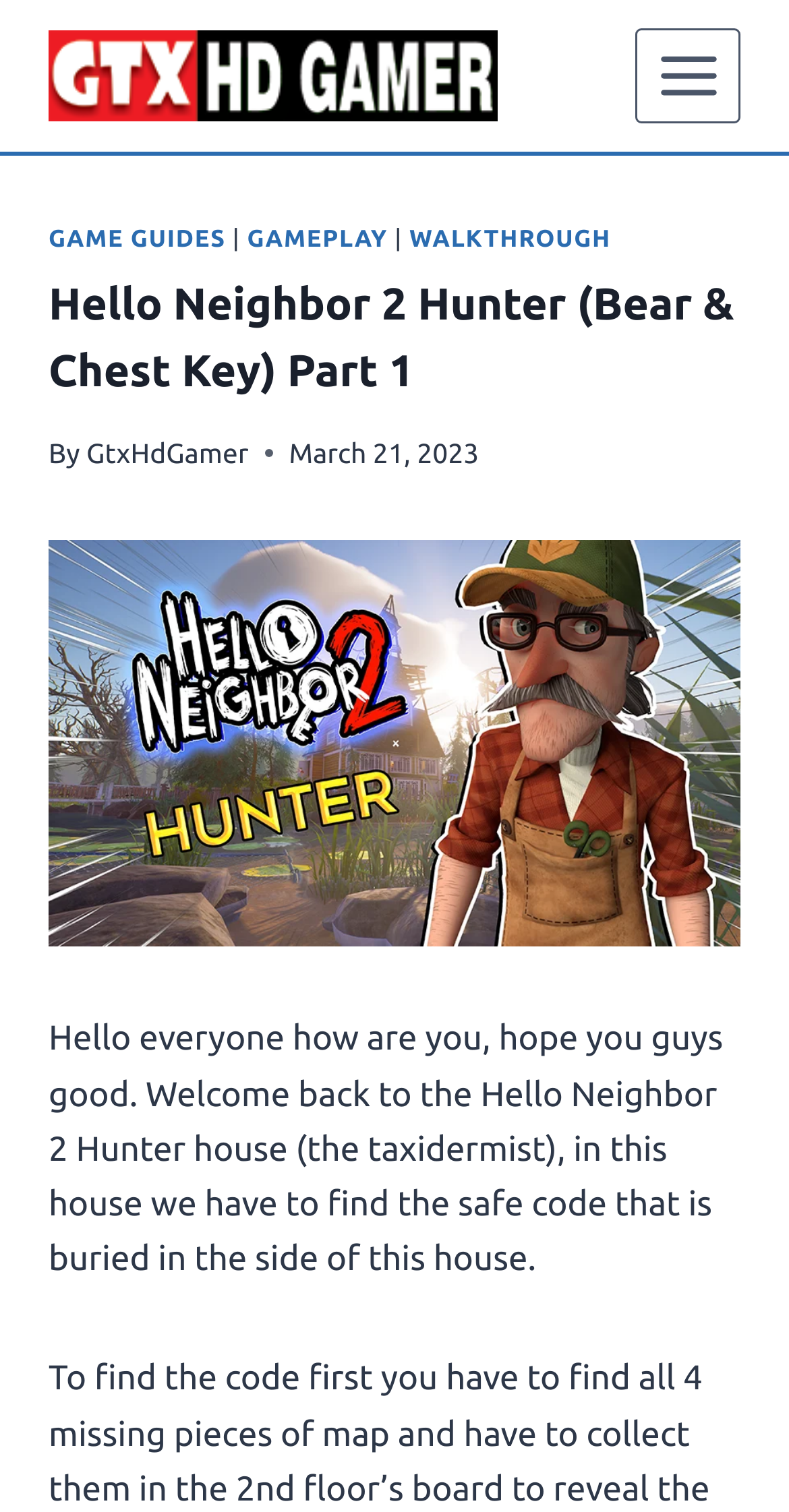What is the format of the content?
Examine the image closely and answer the question with as much detail as possible.

The content of the webpage includes a mix of text and images, with a figure element containing an image 'Hello Neighbor 2 Hunter (Bear & Chest Key) Pt. 1' and a block of text that provides a guide or walkthrough.